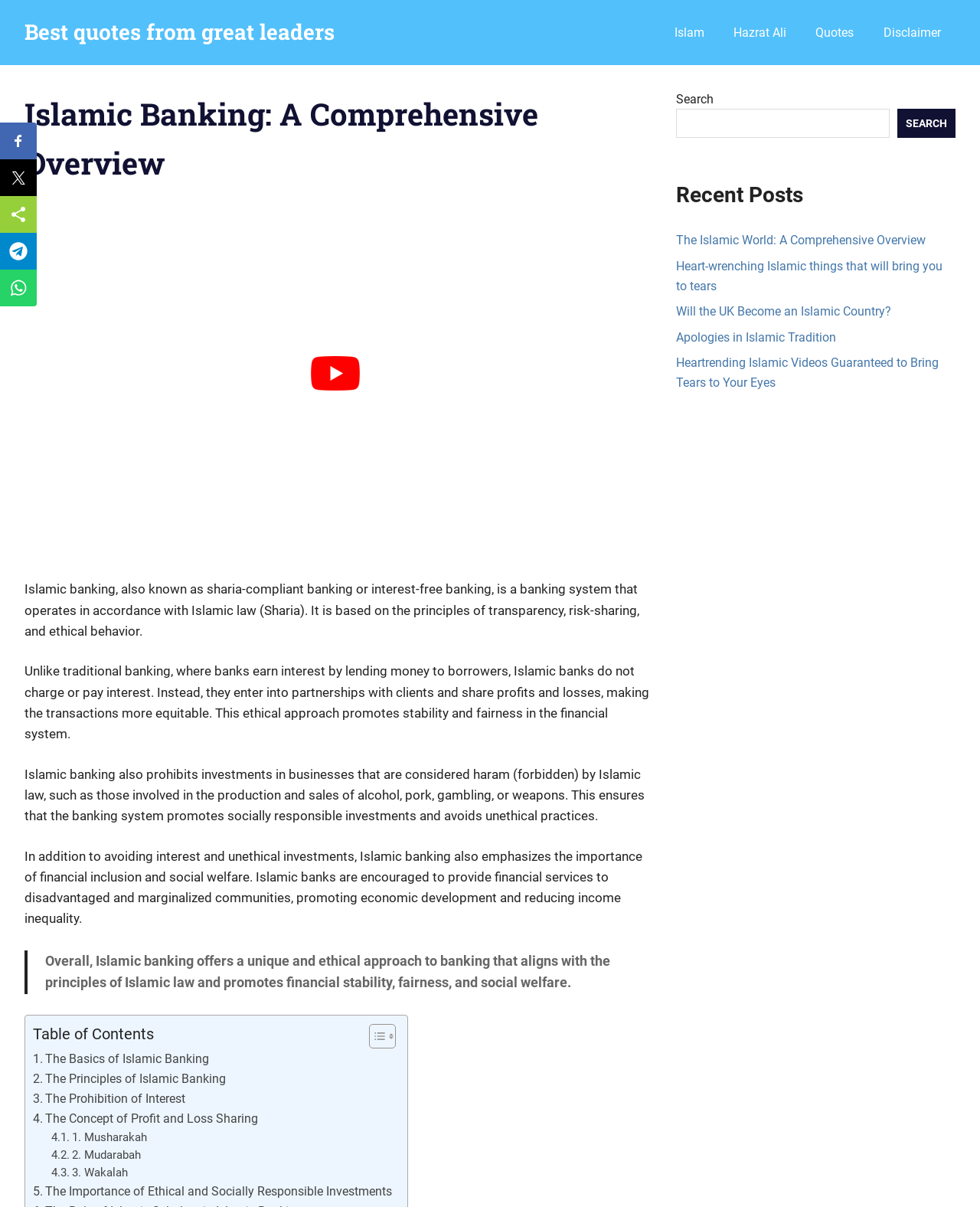What is the importance of financial inclusion in Islamic banking?
Based on the image, provide a one-word or brief-phrase response.

Promoting economic development and reducing income inequality